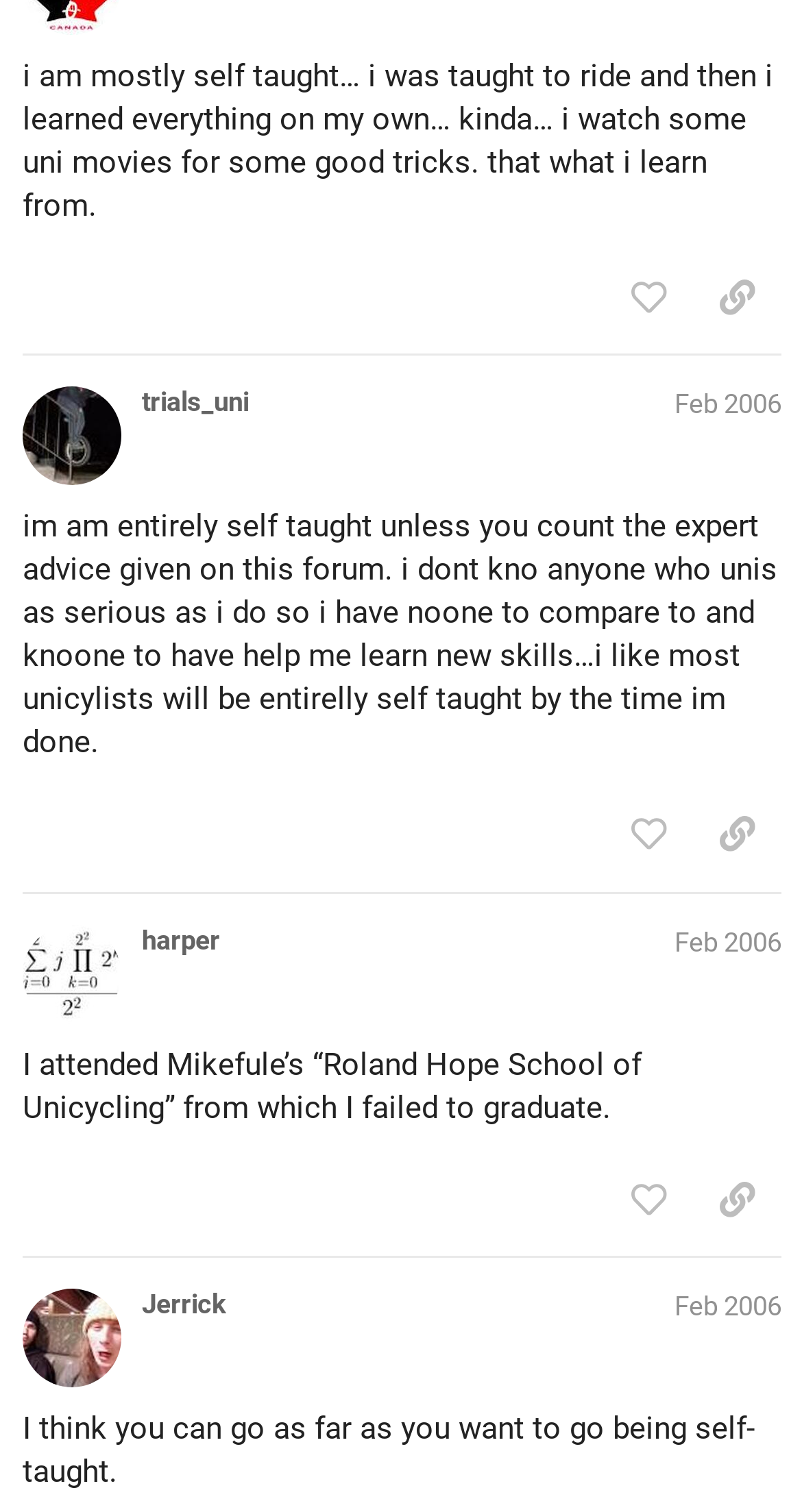Find the bounding box of the UI element described as follows: "title="like this post"".

[0.753, 0.171, 0.864, 0.223]